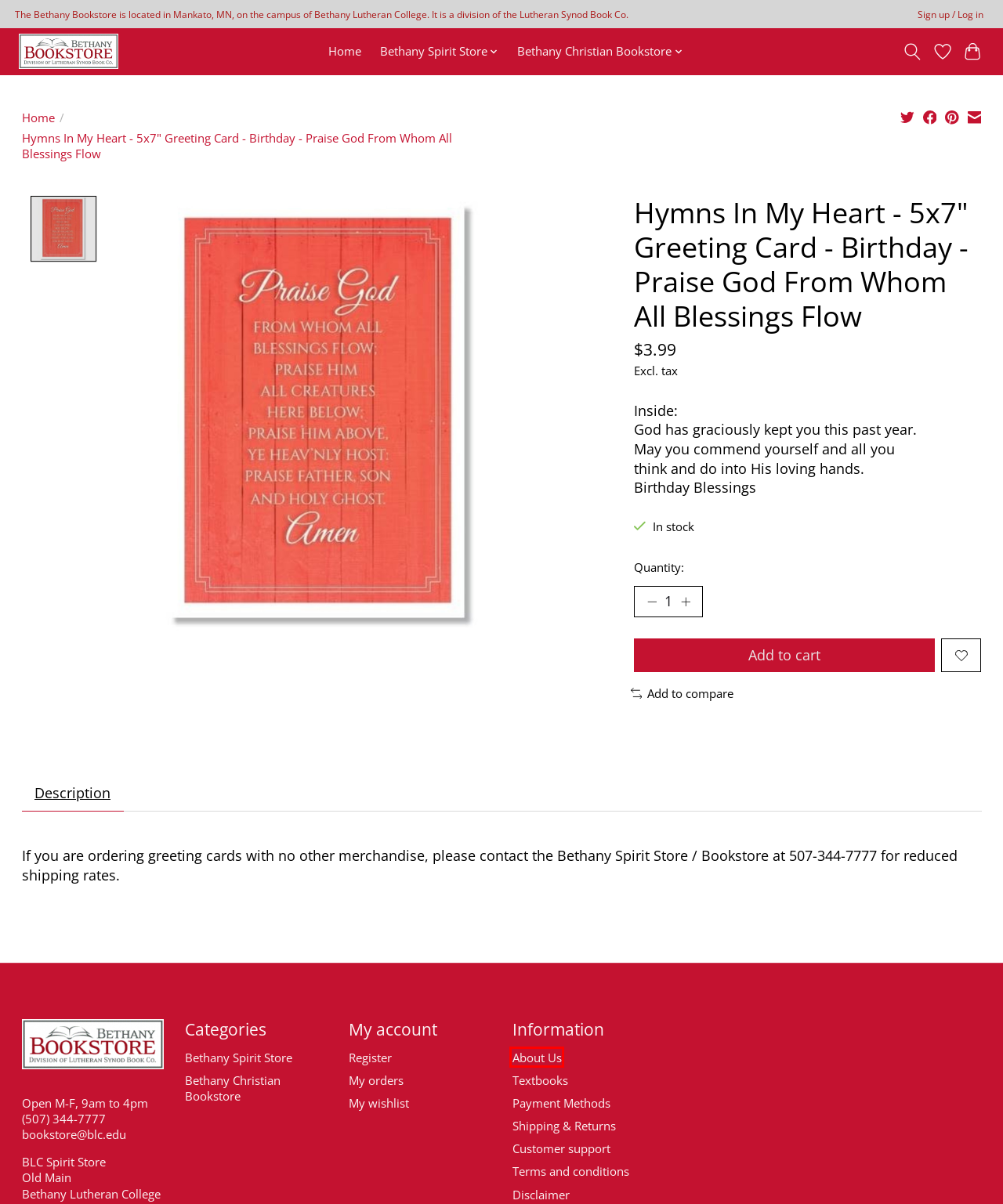Given a screenshot of a webpage with a red bounding box, please pick the webpage description that best fits the new webpage after clicking the element inside the bounding box. Here are the candidates:
A. Bethany Lutheran College Bookstore -  Bethany Lutheran College Bookstore
B. Shipping & Returns -  Bethany Lutheran College Bookstore
C. Bethany Christian Bookstore -  Bethany Lutheran College Bookstore
D. Bethany Spirit Store -  Bethany Lutheran College Bookstore
E. About Us -  Bethany Lutheran College Bookstore
F. Customer support -  Bethany Lutheran College Bookstore
G. Terms and conditions -  Bethany Lutheran College Bookstore
H. Disclaimer -  Bethany Lutheran College Bookstore

E